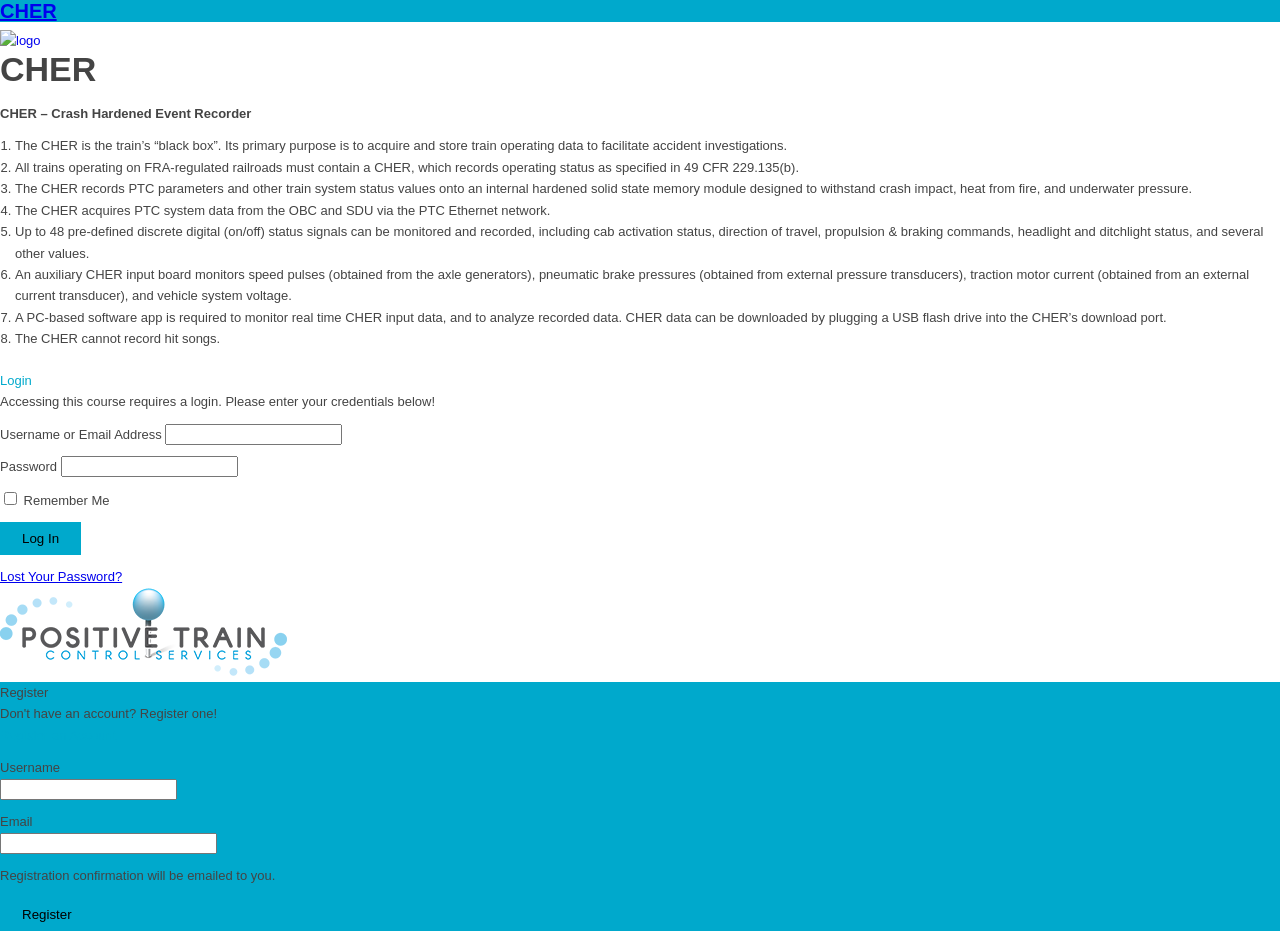Please reply with a single word or brief phrase to the question: 
What is the purpose of the auxiliary CHER input board?

monitor speed pulses and other values